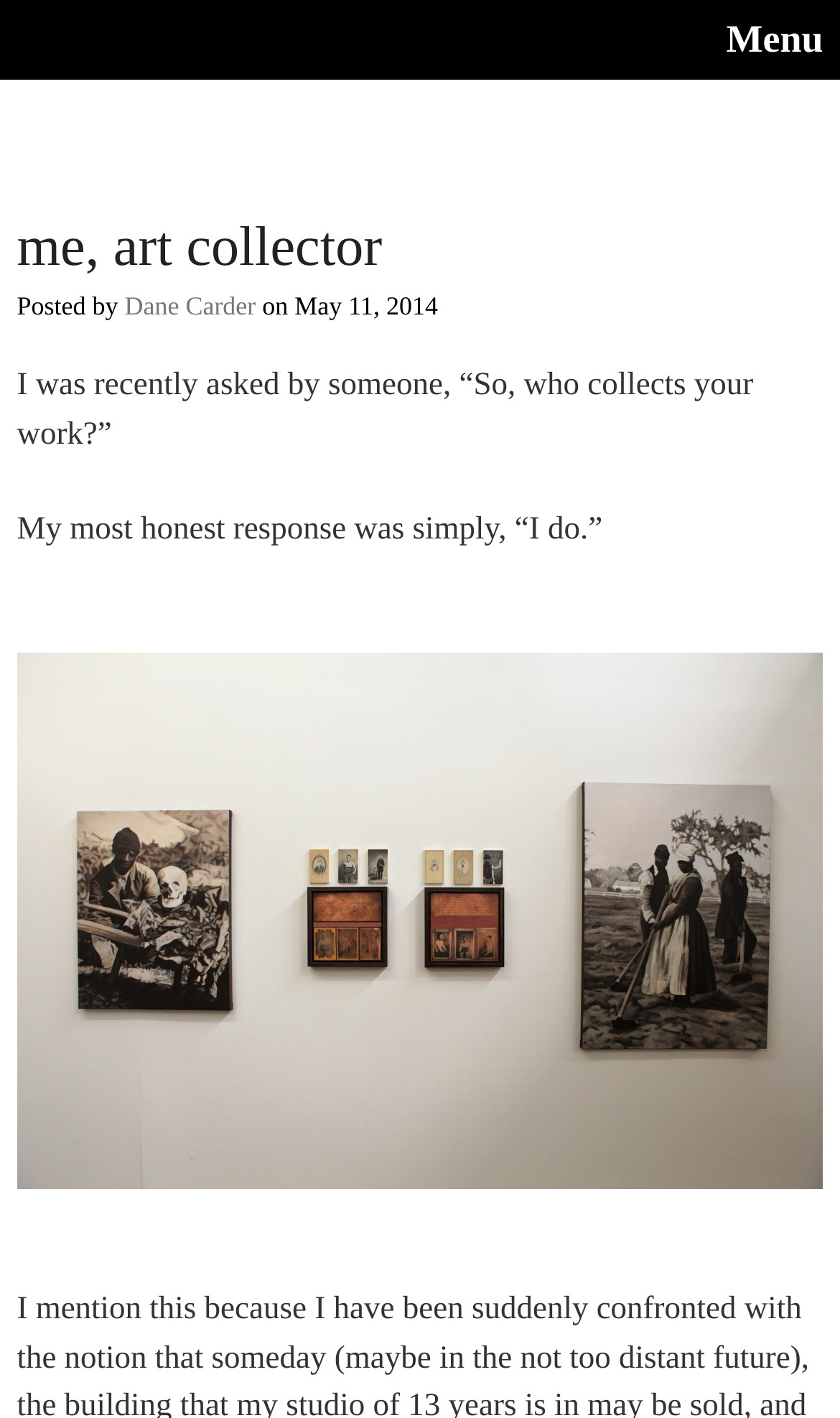What is the text of the first heading?
Answer the question with a single word or phrase by looking at the picture.

Dane Carder Studio